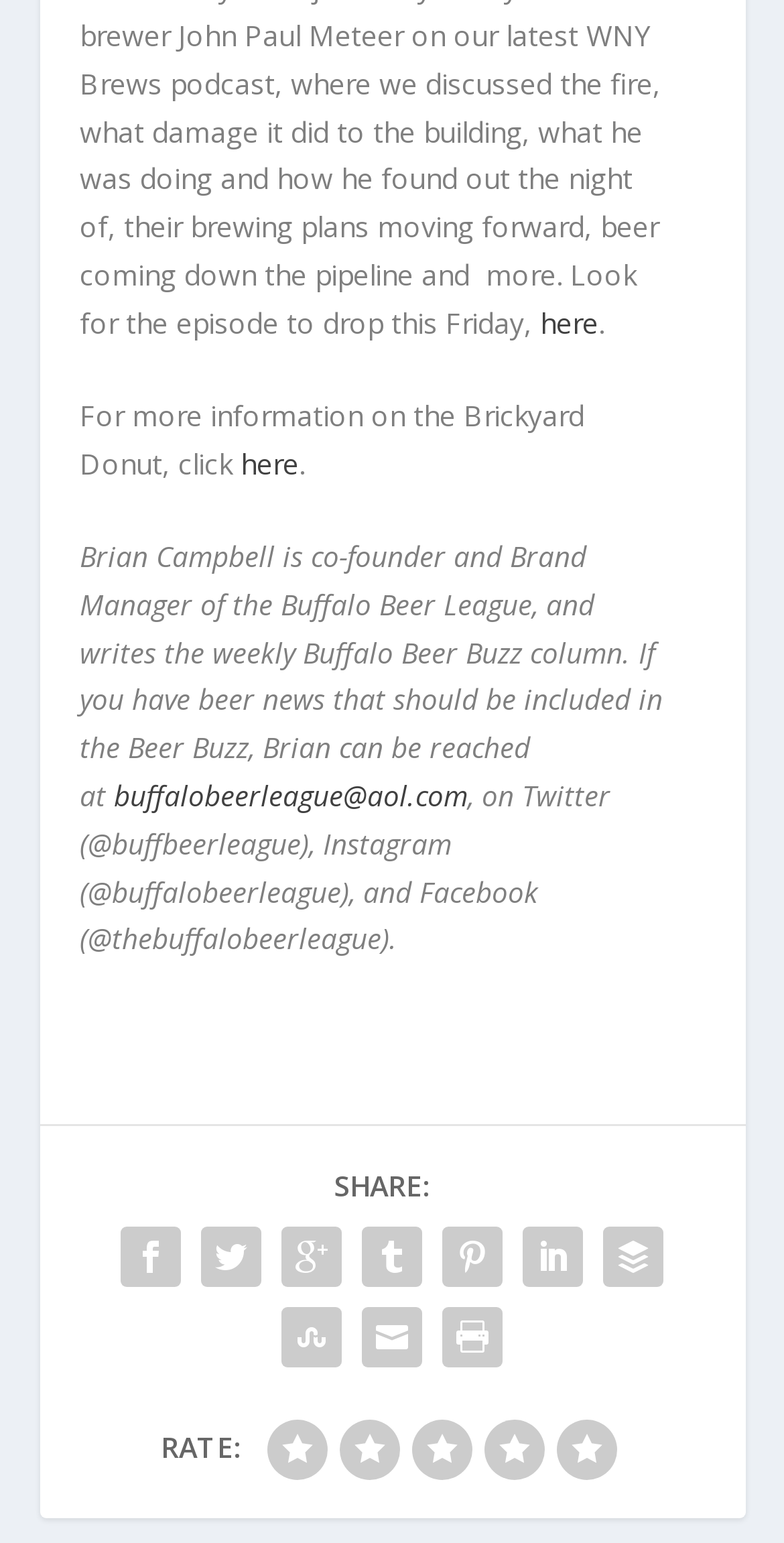Select the bounding box coordinates of the element I need to click to carry out the following instruction: "Contact Brian via email".

[0.145, 0.503, 0.596, 0.528]